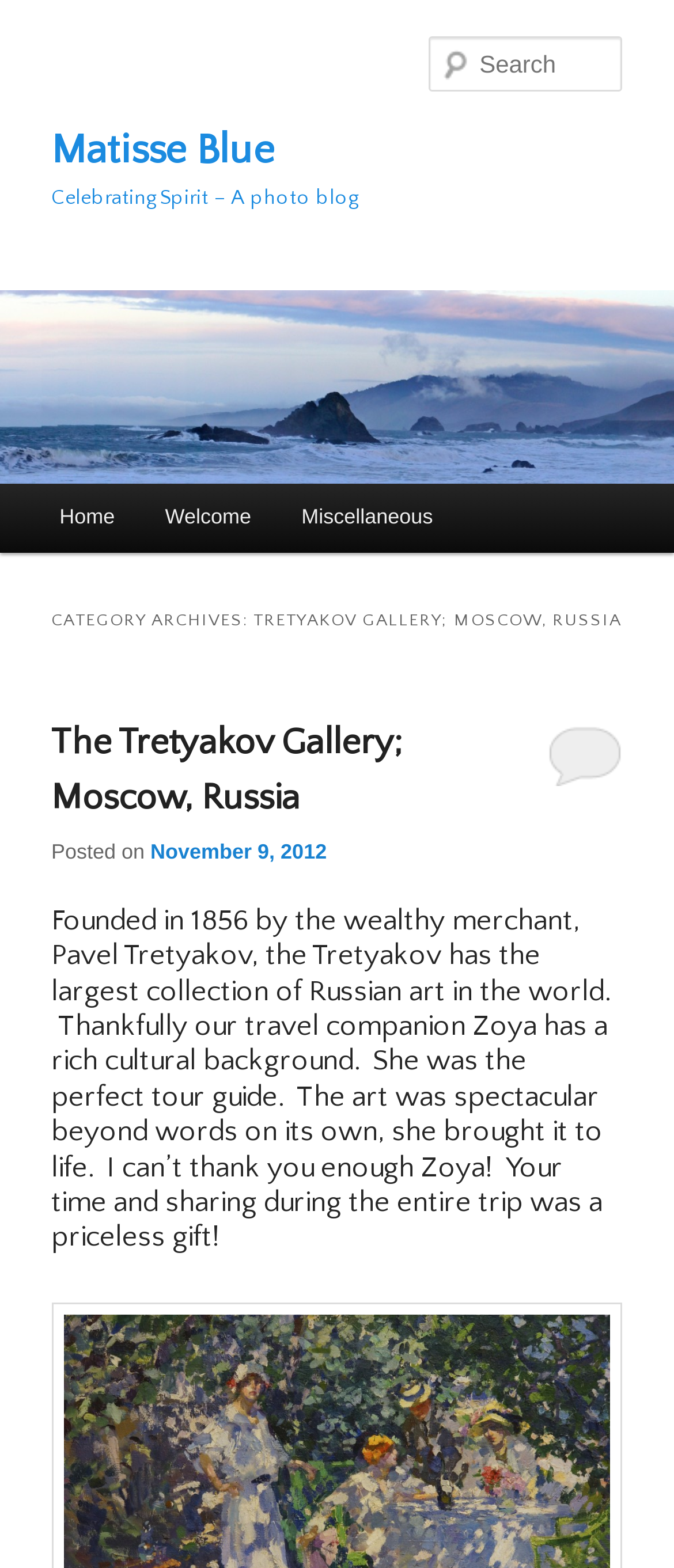What is the name of the gallery?
Please provide a full and detailed response to the question.

The name of the gallery can be found in the heading 'CATEGORY ARCHIVES: TRETYAKOV GALLERY; MOSCOW, RUSSIA' and also in the link 'The Tretyakov Gallery; Moscow, Russia'.